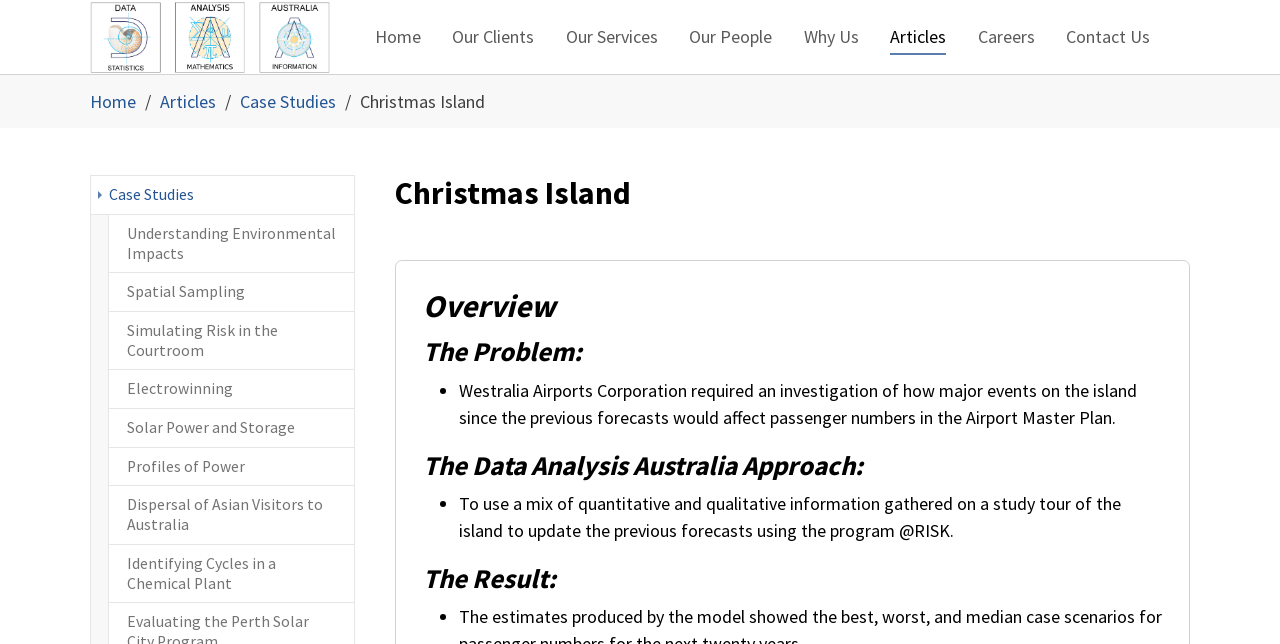Show me the bounding box coordinates of the clickable region to achieve the task as per the instruction: "Click on the 'Articles' link in the breadcrumb".

[0.125, 0.195, 0.169, 0.231]